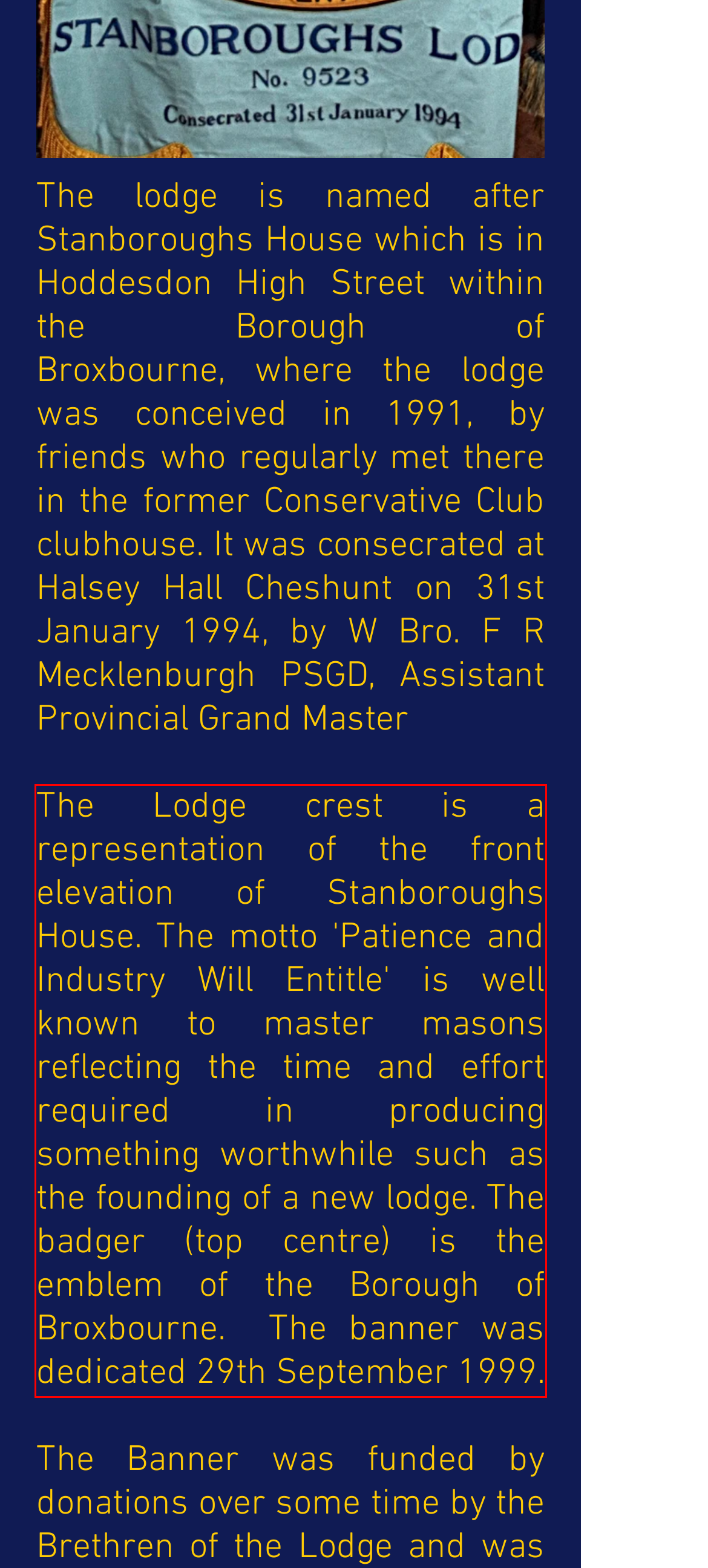Examine the webpage screenshot, find the red bounding box, and extract the text content within this marked area.

The Lodge crest is a representation of the front elevation of Stanboroughs House. The motto 'Patience and Industry Will Entitle' is well known to master masons reflecting the time and effort required in producing something worthwhile such as the founding of a new lodge. The badger (top centre) is the emblem of the Borough of Broxbourne. The banner was dedicated 29th September 1999.